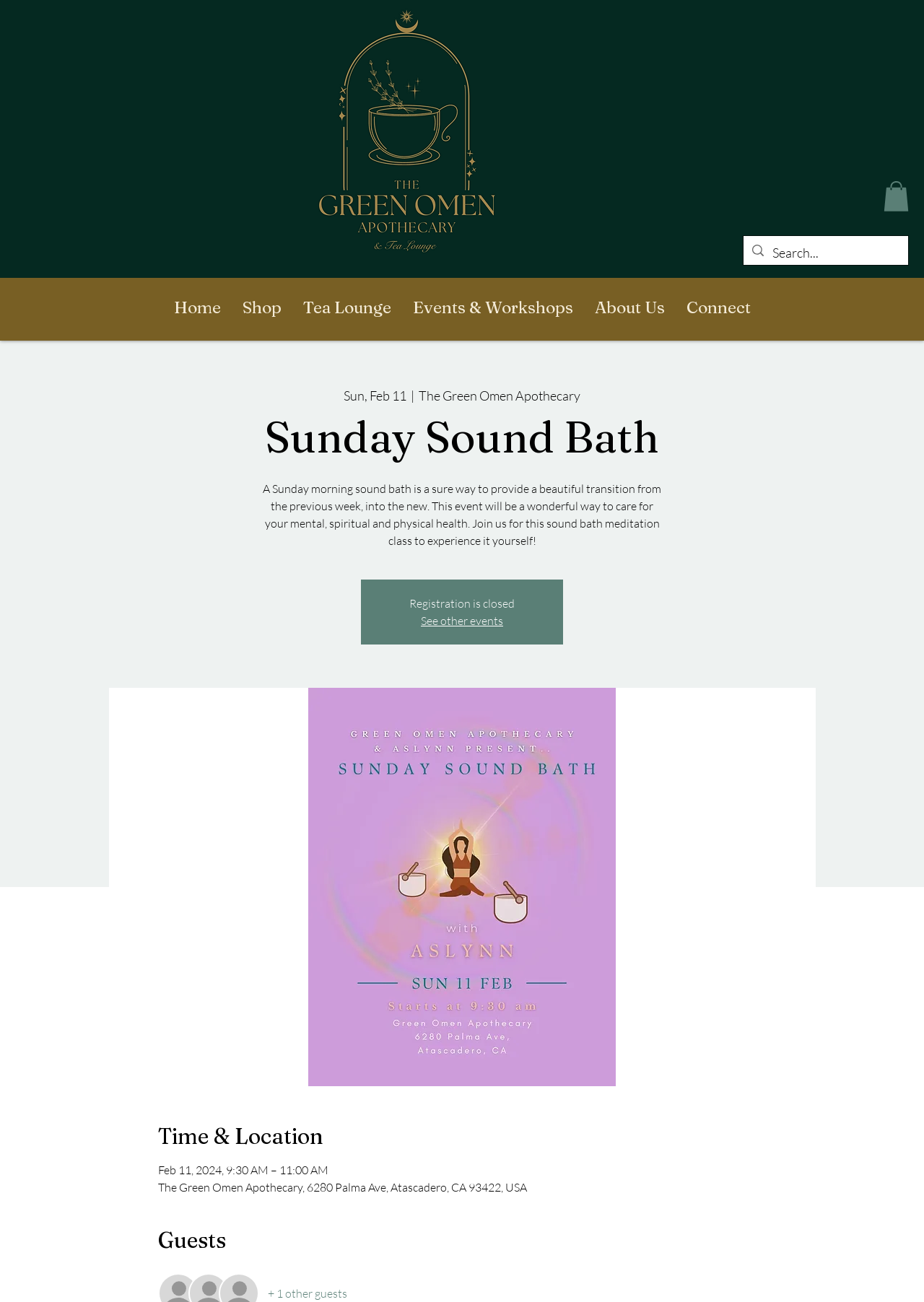Is registration open for the event?
Please answer the question with a detailed and comprehensive explanation.

I found the answer by looking at the StaticText element with the text 'Registration is closed' which indicates that registration is not open for the event.